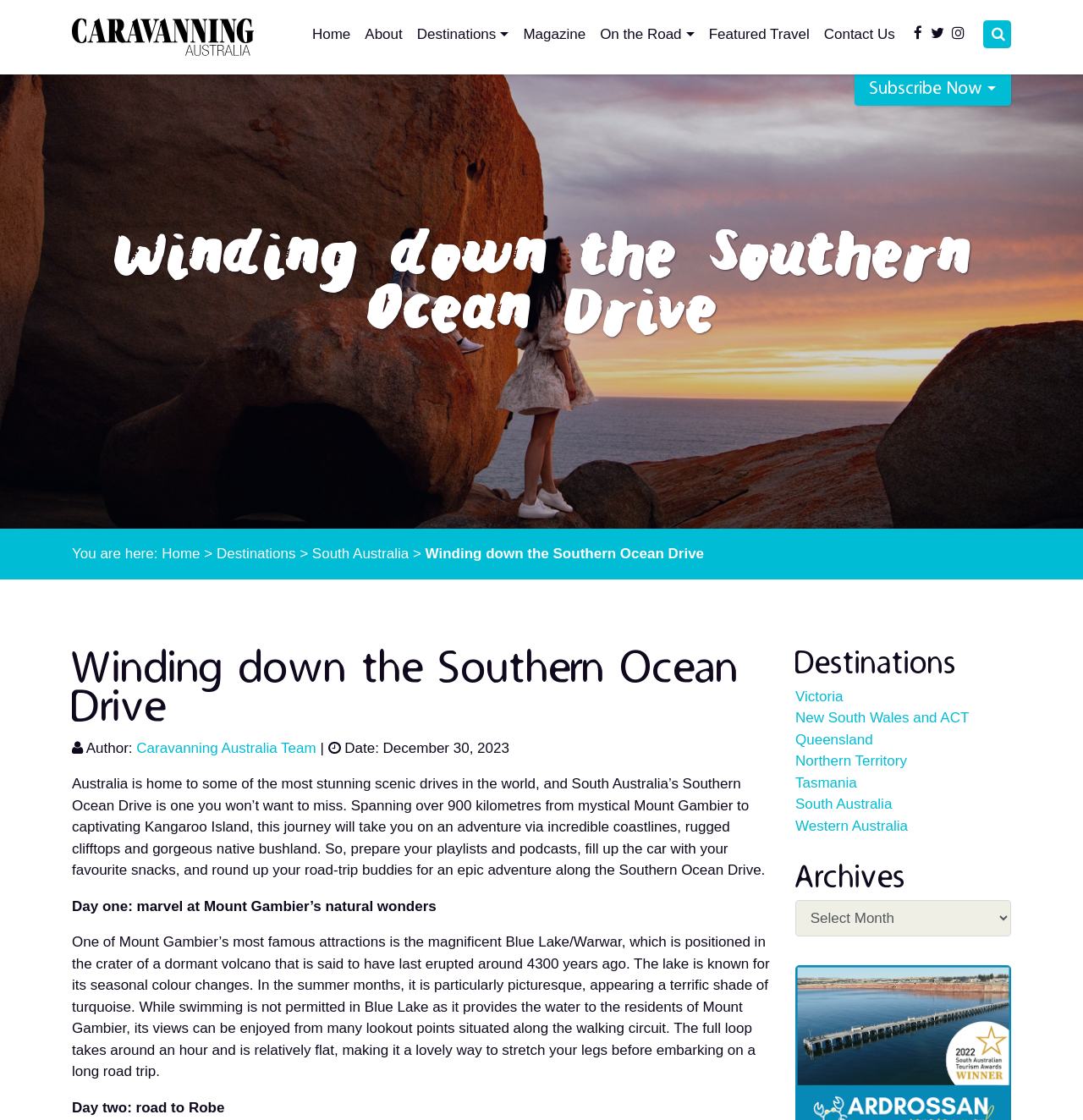Find the coordinates for the bounding box of the element with this description: "Tasmania".

[0.734, 0.692, 0.791, 0.706]